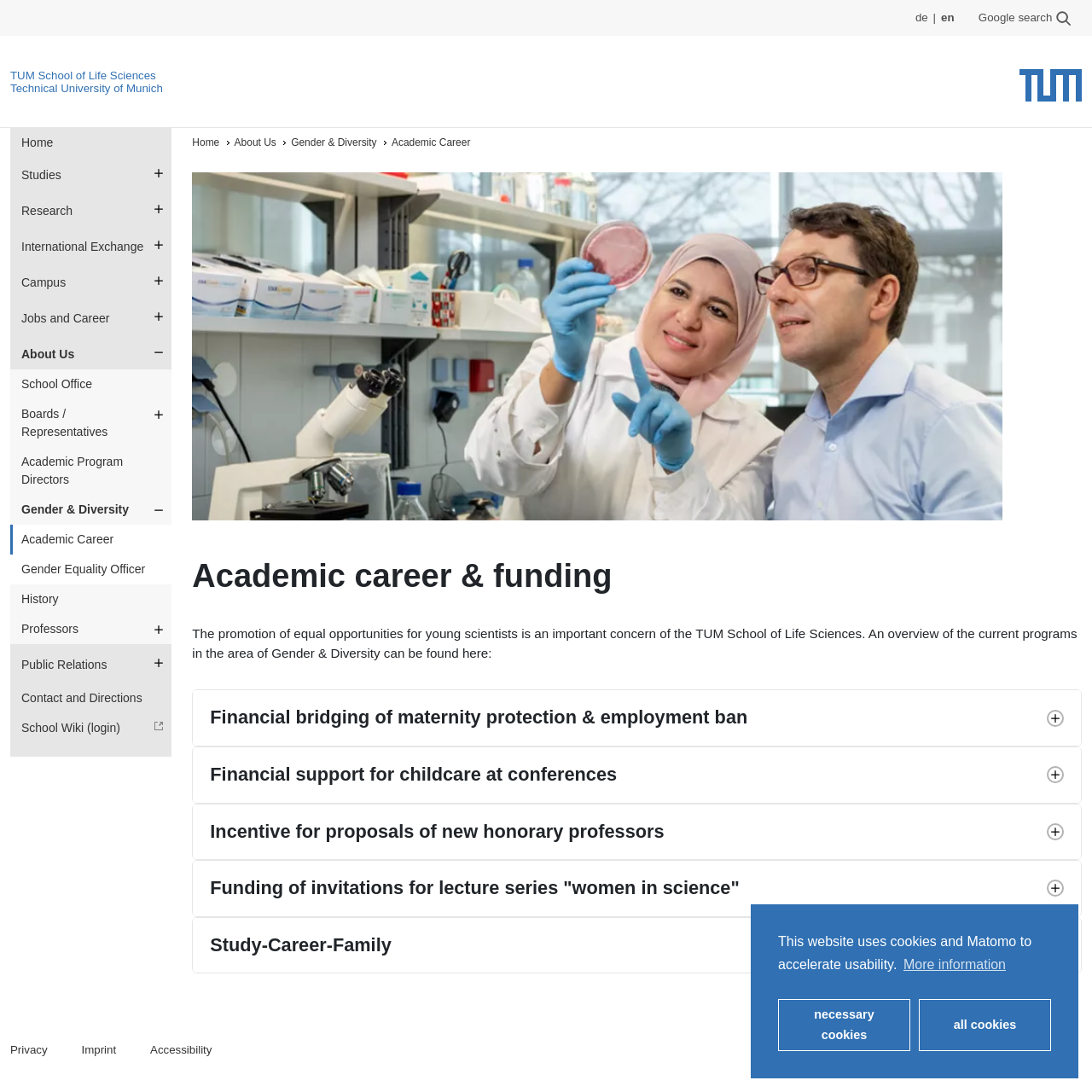Give a concise answer of one word or phrase to the question: 
What is the purpose of the 'Financial bridging of maternity protection & employment ban' program?

To support young scientists